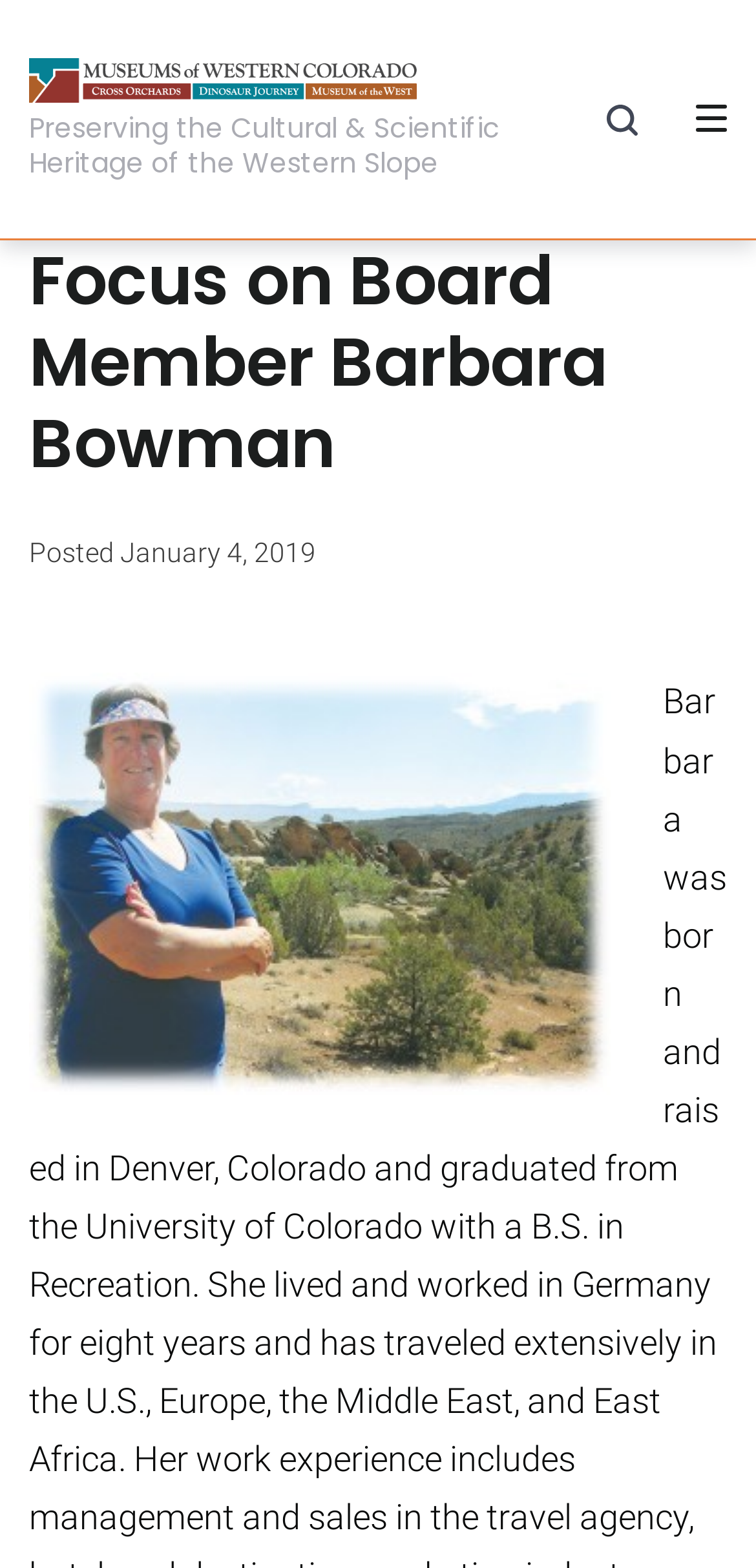Given the content of the image, can you provide a detailed answer to the question?
When was the post published?

The question can be answered by looking at the link 'January 4, 2019' located below the heading, which indicates the date when the post was published.